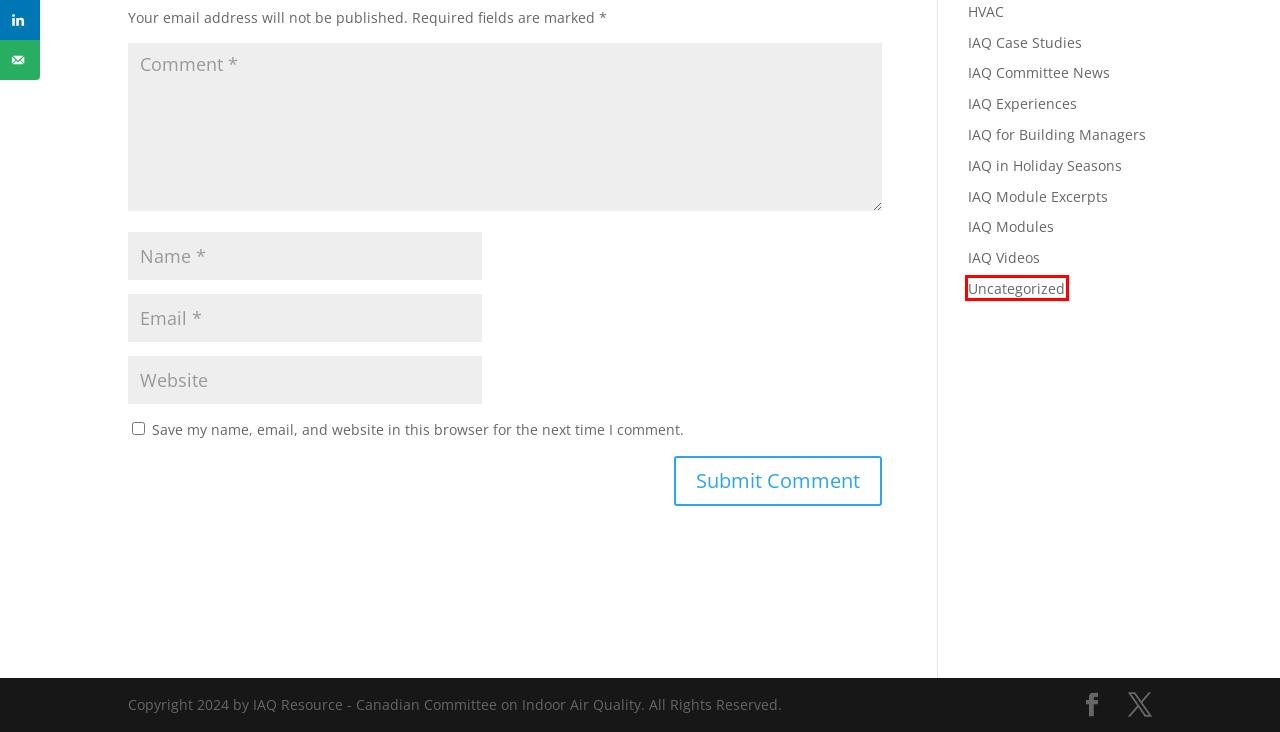Given a webpage screenshot with a red bounding box around a particular element, identify the best description of the new webpage that will appear after clicking on the element inside the red bounding box. Here are the candidates:
A. IAQ Committee News Archives - IAQ Ressource
B. Uncategorized Archives - IAQ Ressource
C. IAQ Modules Archives - IAQ Ressource
D. IAQ Experiences Archives - IAQ Ressource
E. IAQ Module Excerpts Archives - IAQ Ressource
F. IAQ for Building Managers Archives - IAQ Ressource
G. IAQ Videos Archives - IAQ Ressource
H. IAQ in Holiday Seasons Archives - IAQ Ressource

B